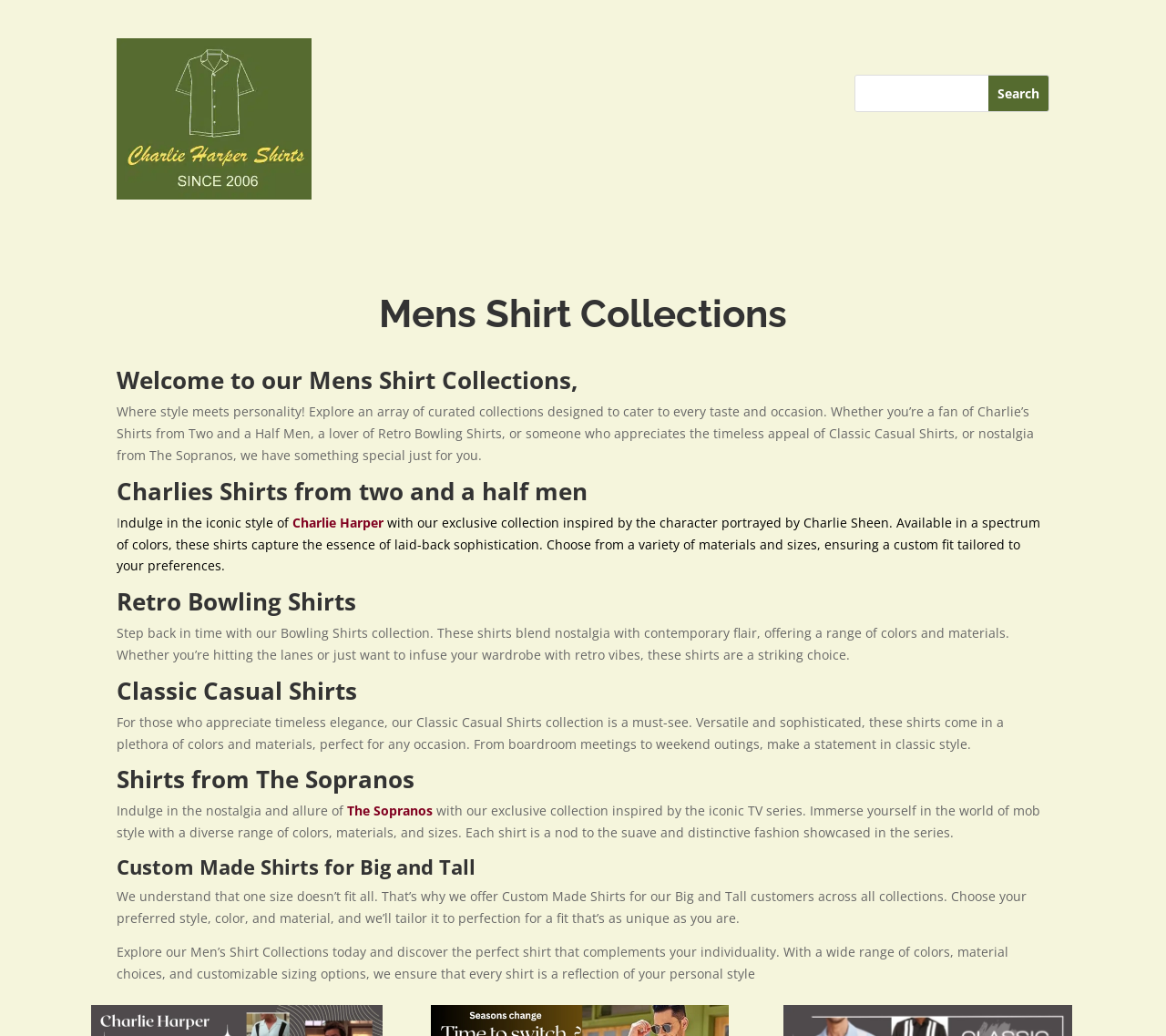Extract the bounding box coordinates for the described element: "The Sopranos". The coordinates should be represented as four float numbers between 0 and 1: [left, top, right, bottom].

[0.298, 0.774, 0.371, 0.791]